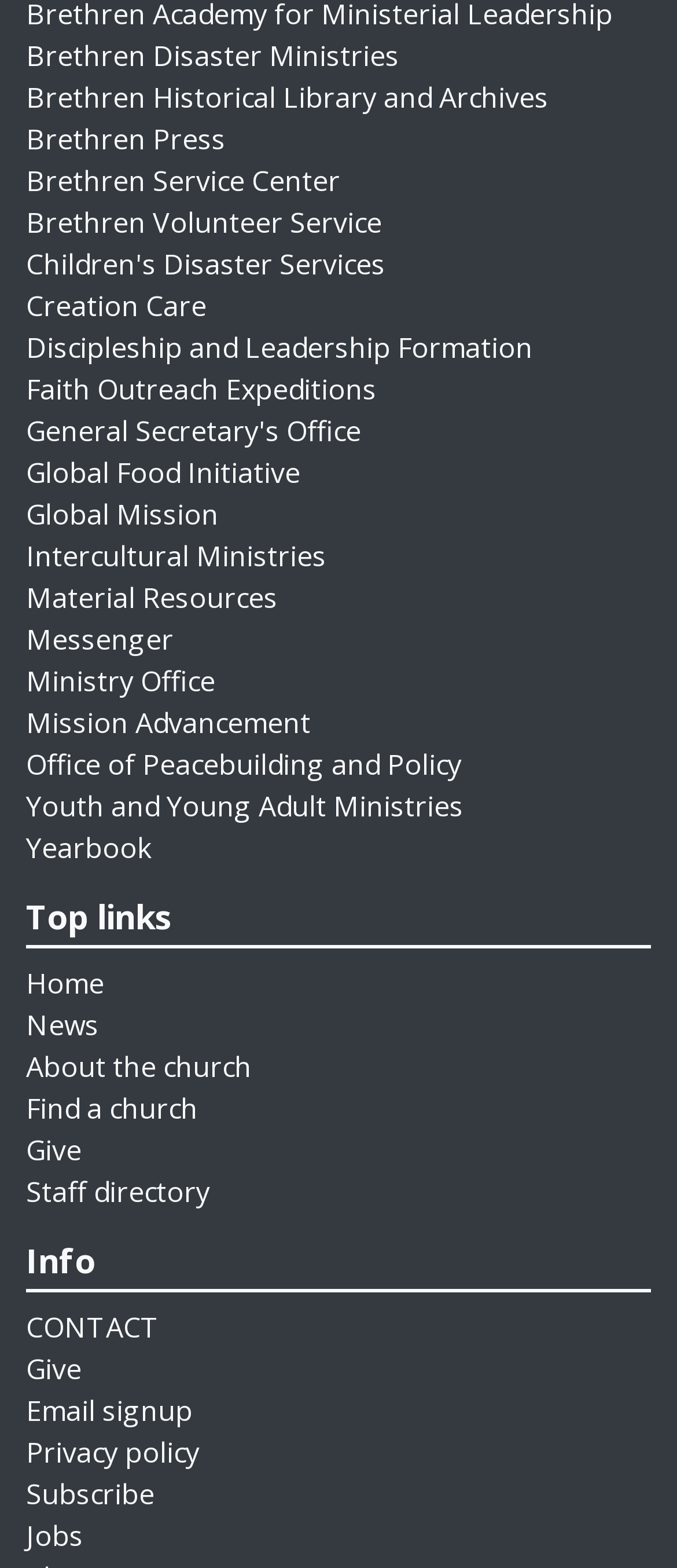Identify the bounding box coordinates of the section that should be clicked to achieve the task described: "Visit Brethren Disaster Ministries".

[0.038, 0.023, 0.59, 0.048]